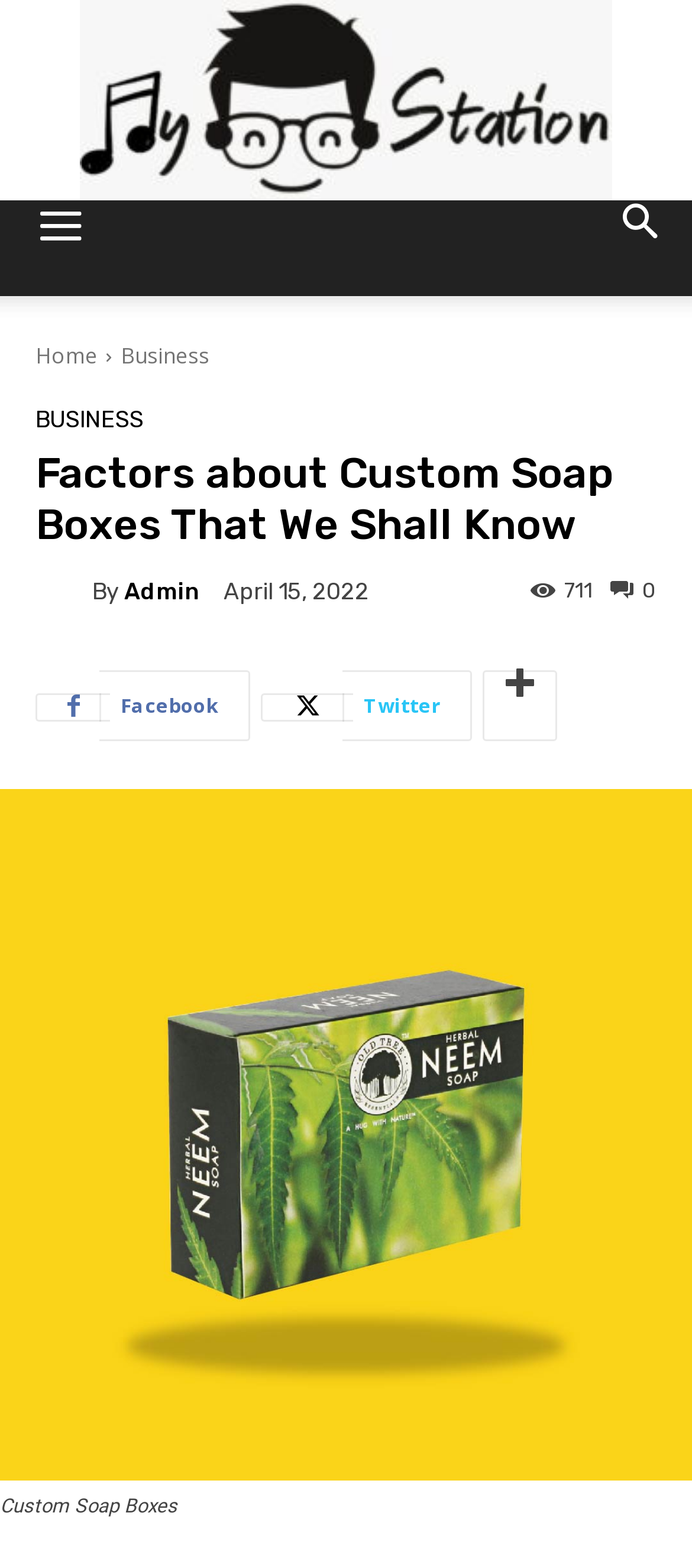Provide an in-depth caption for the webpage.

The webpage appears to be an article about custom soap boxes, with the title "Factors about Custom Soap Boxes That We Shall Know" prominently displayed at the top. 

At the very top of the page, there is a link to "My Mood Station" on the left and two buttons, "Menu" and "Search", on the left and right sides, respectively. 

Below the top section, there is a navigation menu with links to "Home", "Business", and "admin". The "admin" link has an accompanying image. 

The main content of the article starts with a heading that matches the title of the webpage. The author's name, "Admin", is mentioned, along with the date "April 15, 2022". 

On the right side of the page, there are social media links to Facebook, Twitter, and another platform, represented by an icon. 

The main content of the article is accompanied by a large figure that takes up most of the page, featuring an image of custom soap boxes. The image has a caption, but it is empty. 

At the bottom of the page, there is a small section with a number "711" and a link with a cryptic text "\ue83b 0".